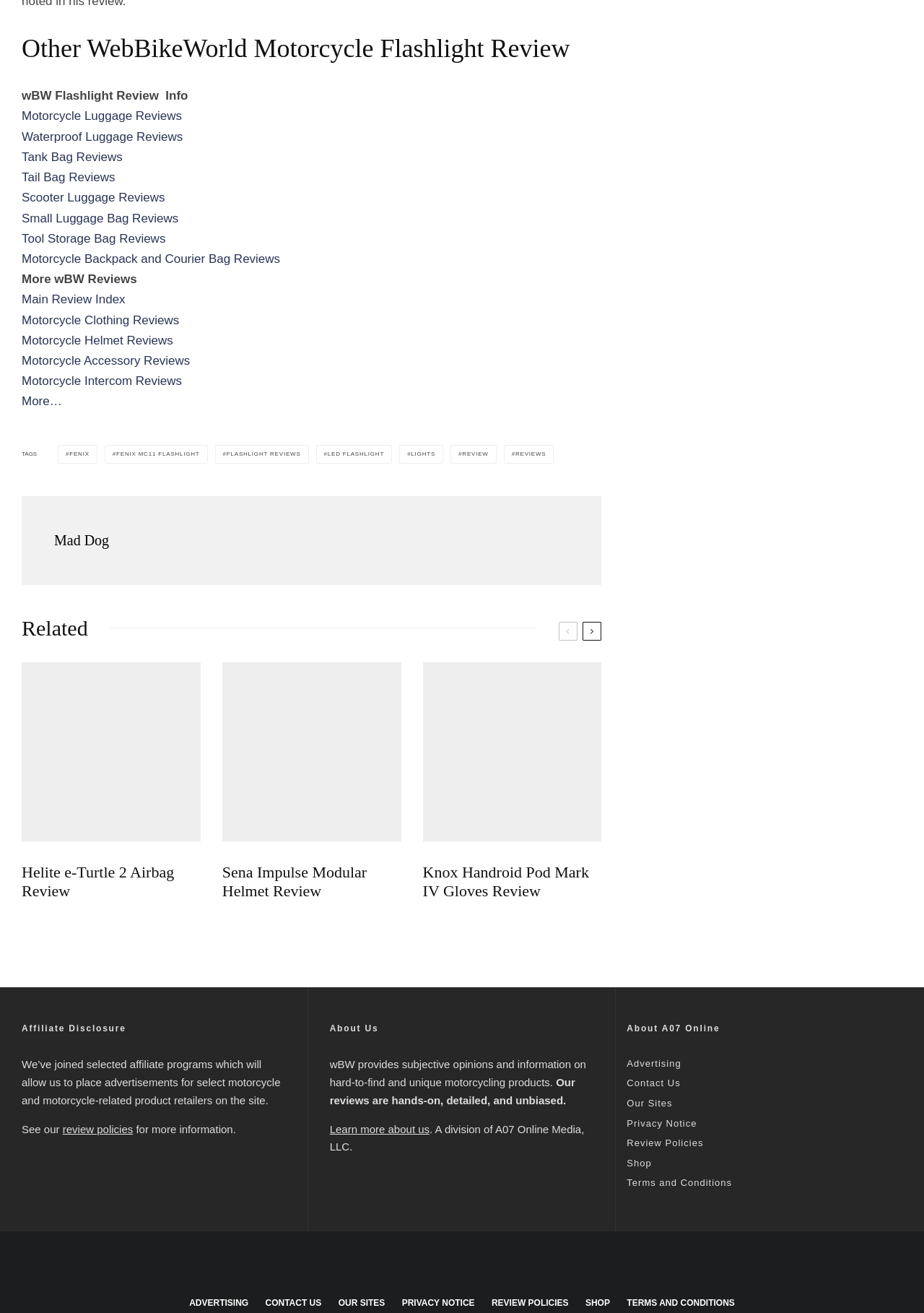What is the name of the airbag reviewed on this website?
Carefully analyze the image and provide a thorough answer to the question.

I found a heading element with the text 'Helite e-Turtle 2 Airbag Review', which suggests that the website has a review of an airbag product with this name.